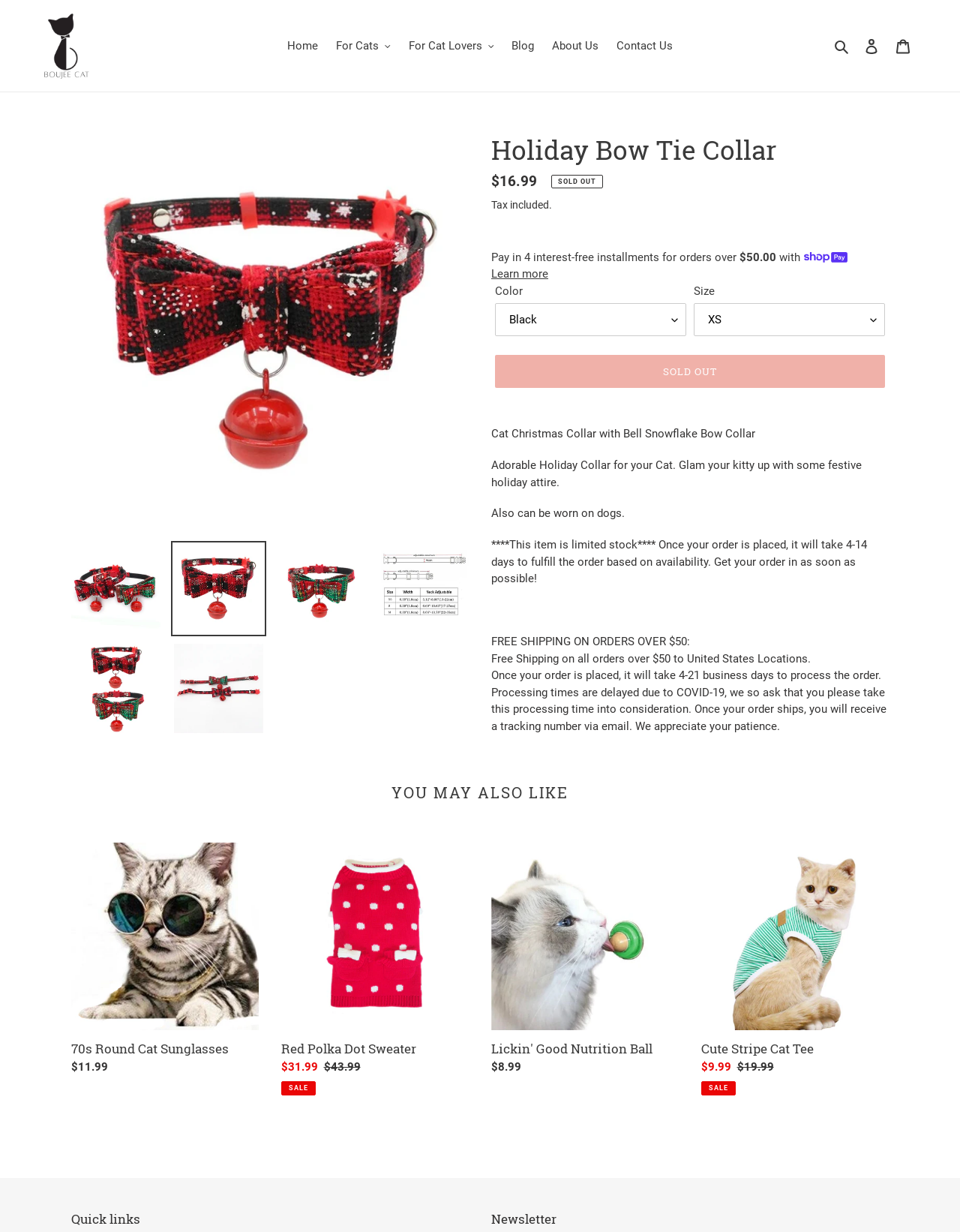Determine the bounding box for the UI element described here: "Red Polka Dot Sweater".

[0.293, 0.684, 0.488, 0.889]